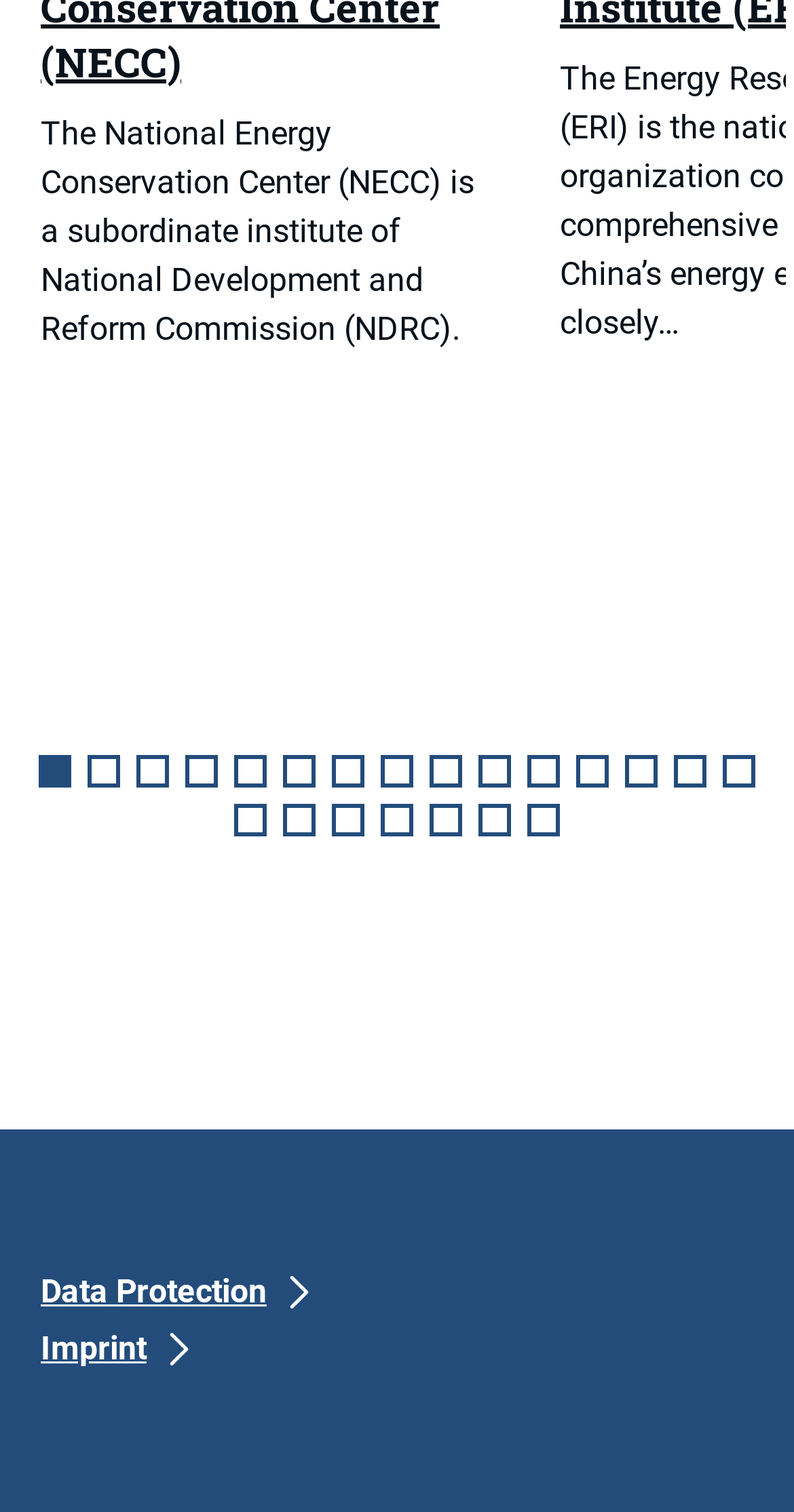Answer the question below using just one word or a short phrase: 
What is the name of the institute mentioned?

National Energy Conservation Center